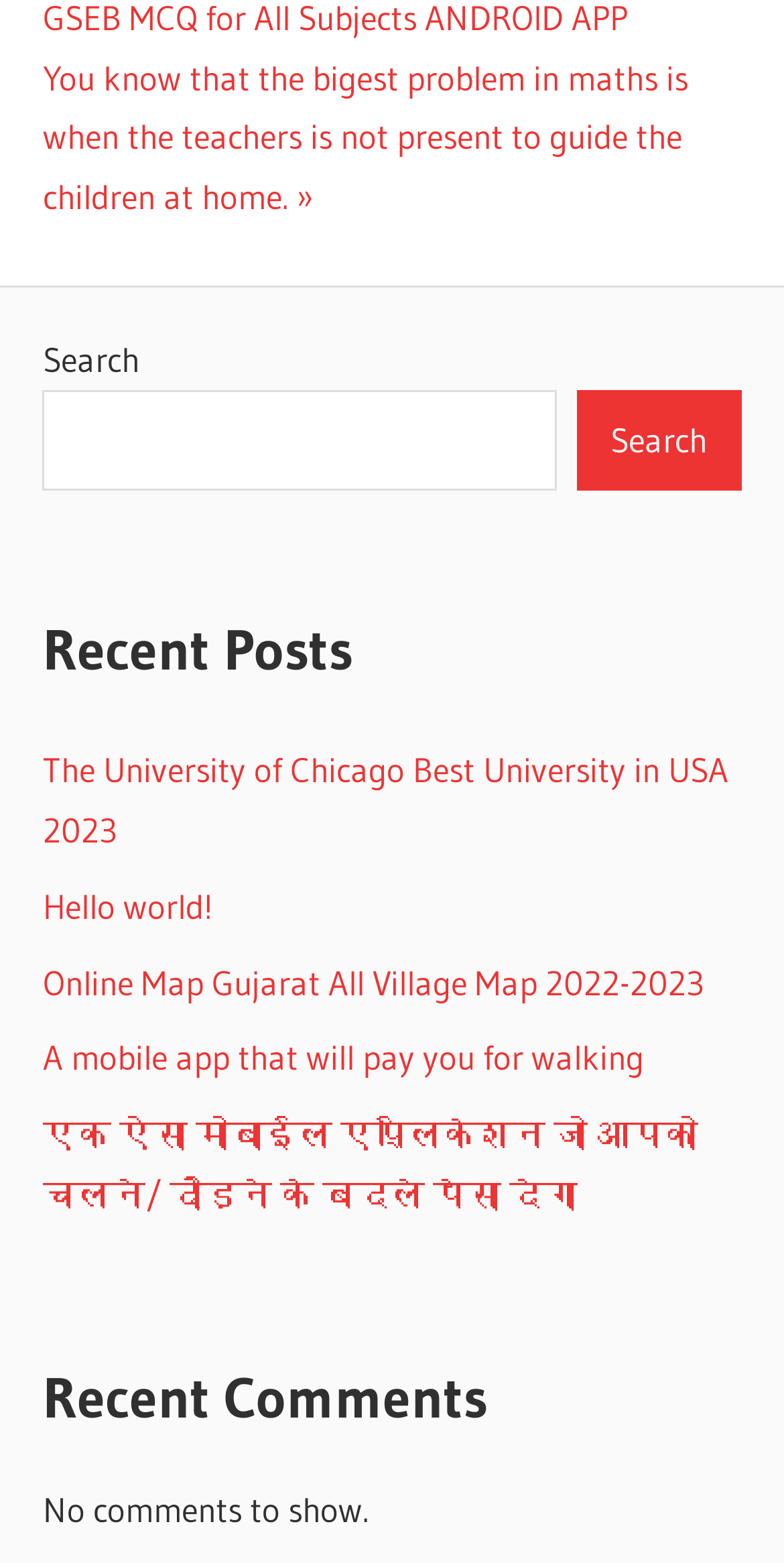Determine the bounding box coordinates (top-left x, top-left y, bottom-right x, bottom-right y) of the UI element described in the following text: parent_node: Search name="s"

[0.054, 0.25, 0.71, 0.314]